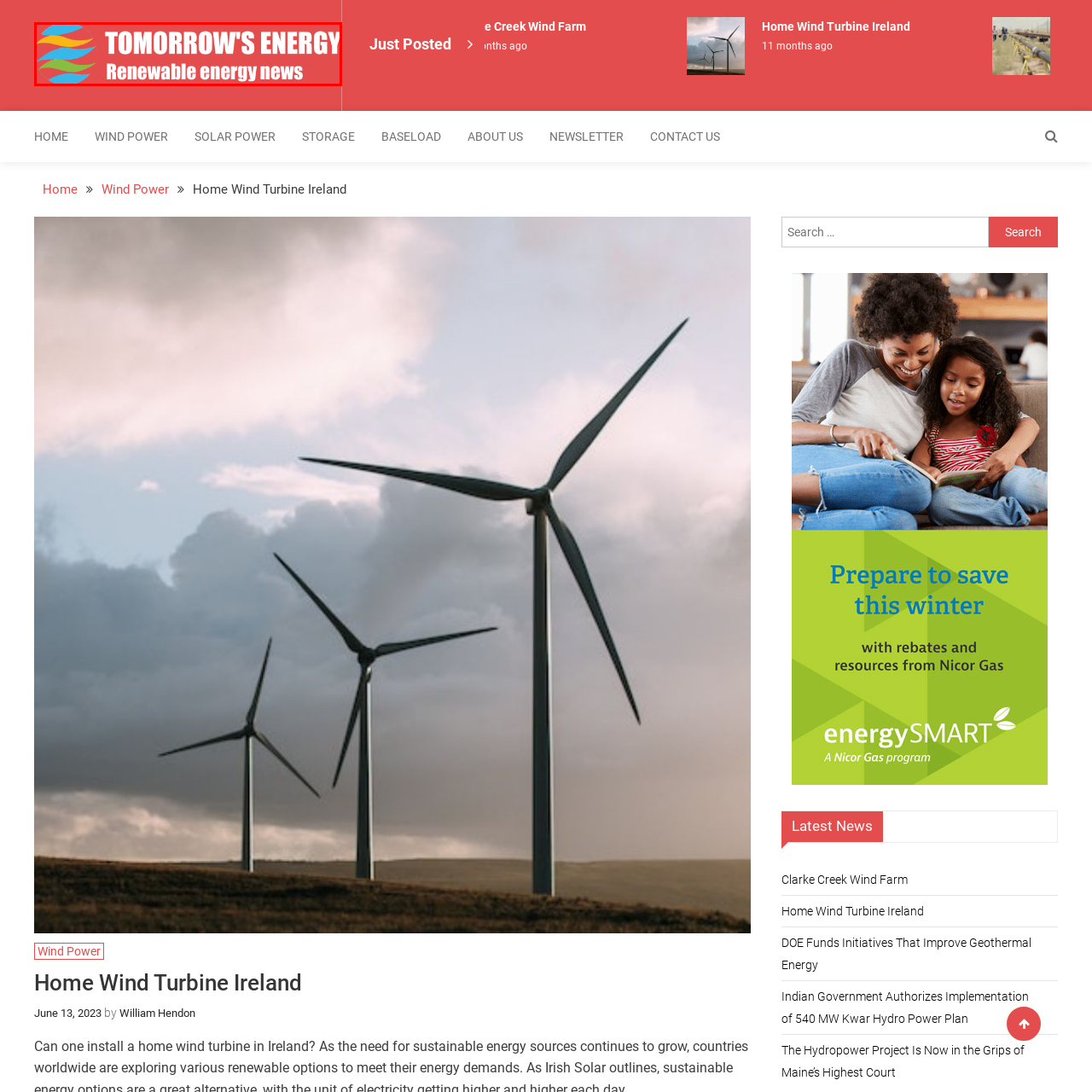Look at the image segment within the red box, What colors are used in the wave-like graphics? Give a brief response in one word or phrase.

blue, green, and orange